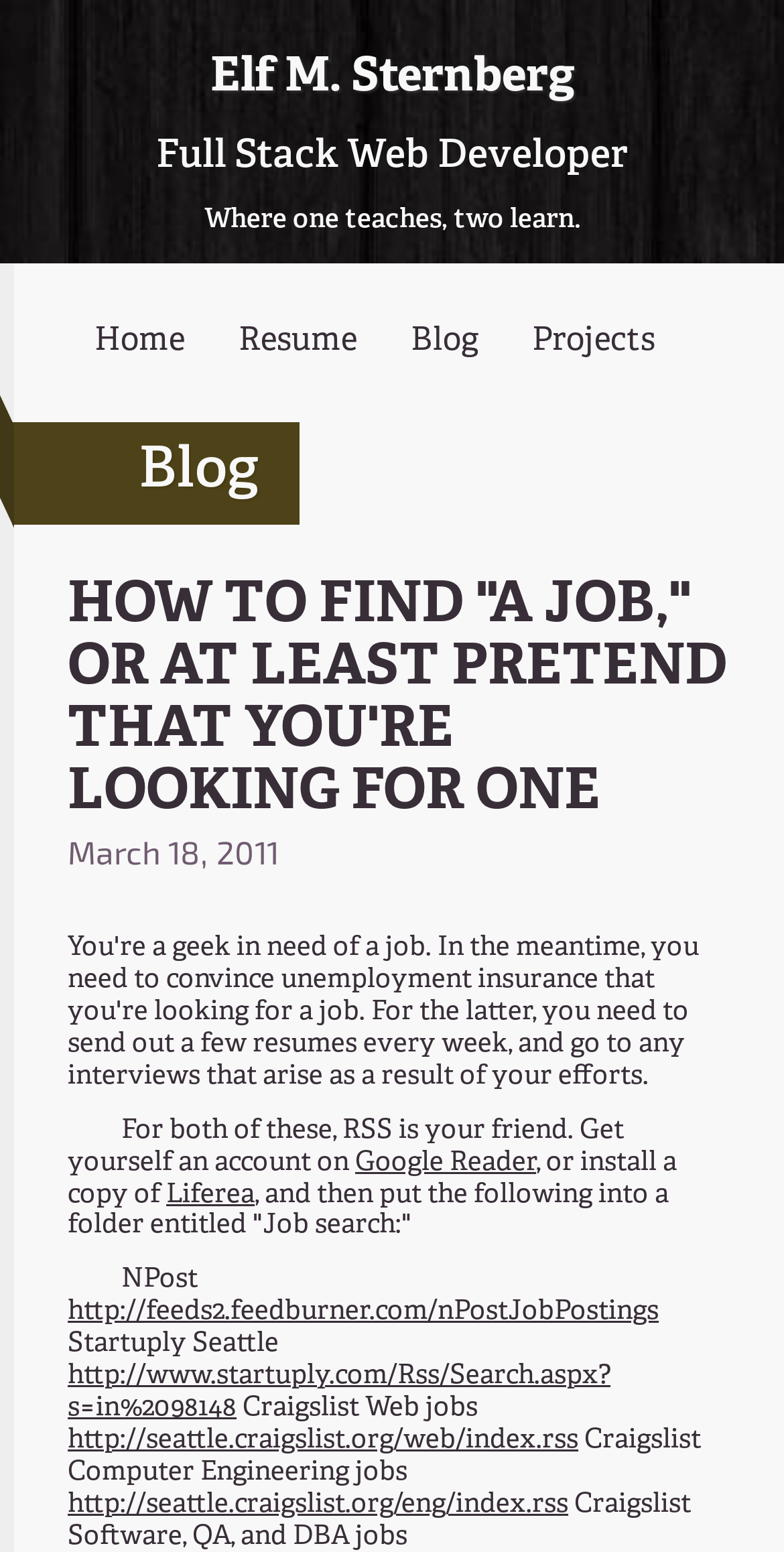Please find the bounding box coordinates of the element that needs to be clicked to perform the following instruction: "visit Google Reader". The bounding box coordinates should be four float numbers between 0 and 1, represented as [left, top, right, bottom].

[0.453, 0.738, 0.684, 0.76]